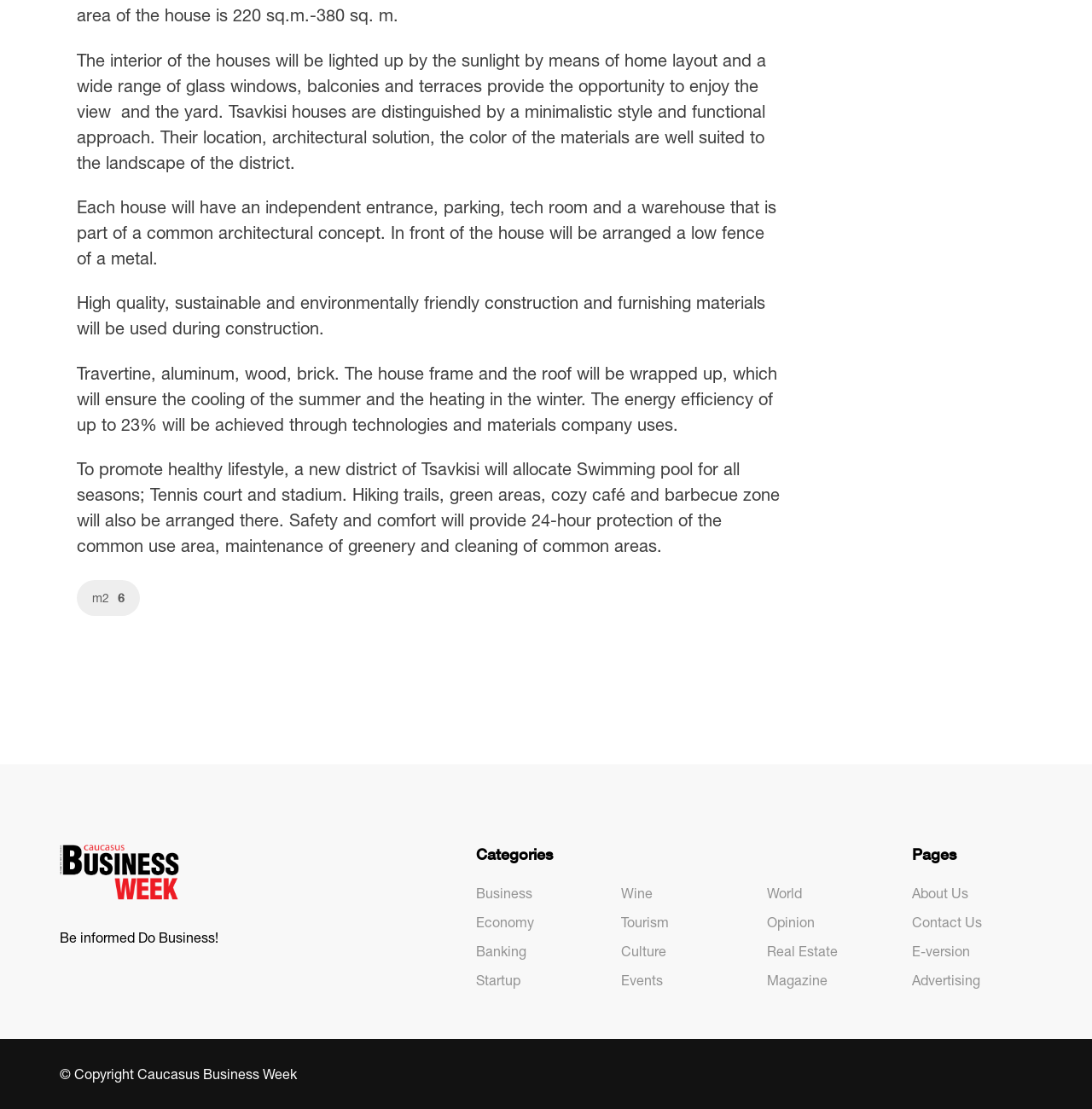Use the information in the screenshot to answer the question comprehensively: What is the expected energy efficiency of Tsavkisi houses?

The answer can be found in the fourth StaticText element, which mentions that the energy efficiency of up to 23% will be achieved through technologies and materials used by the company.